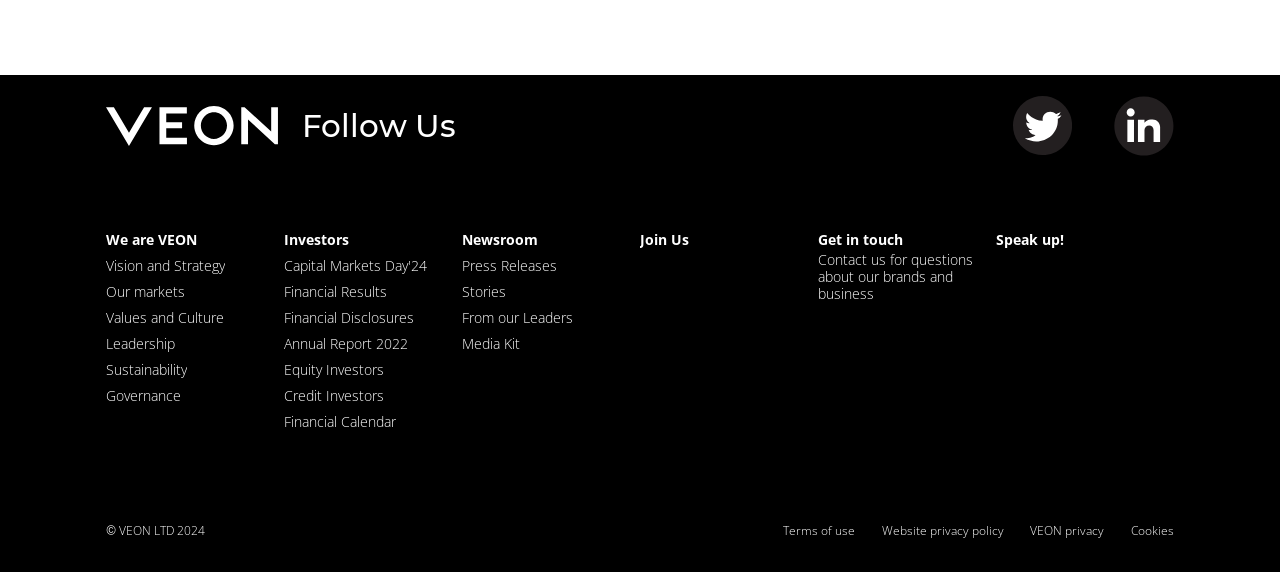Determine the bounding box coordinates of the element that should be clicked to execute the following command: "Read our newsroom".

[0.361, 0.405, 0.42, 0.434]